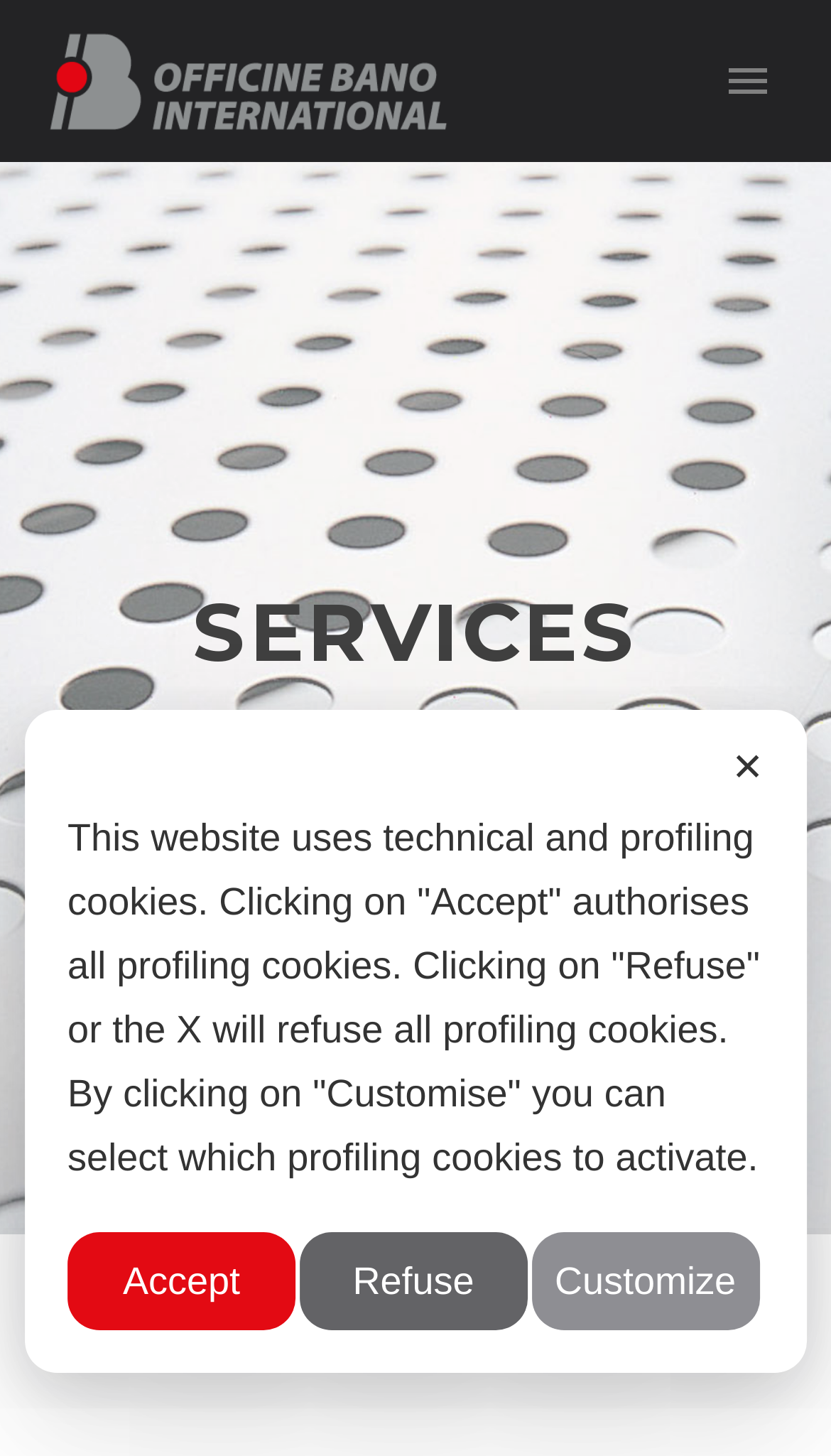Locate the bounding box of the UI element with the following description: "Primary Menu".

[0.854, 0.033, 0.946, 0.077]